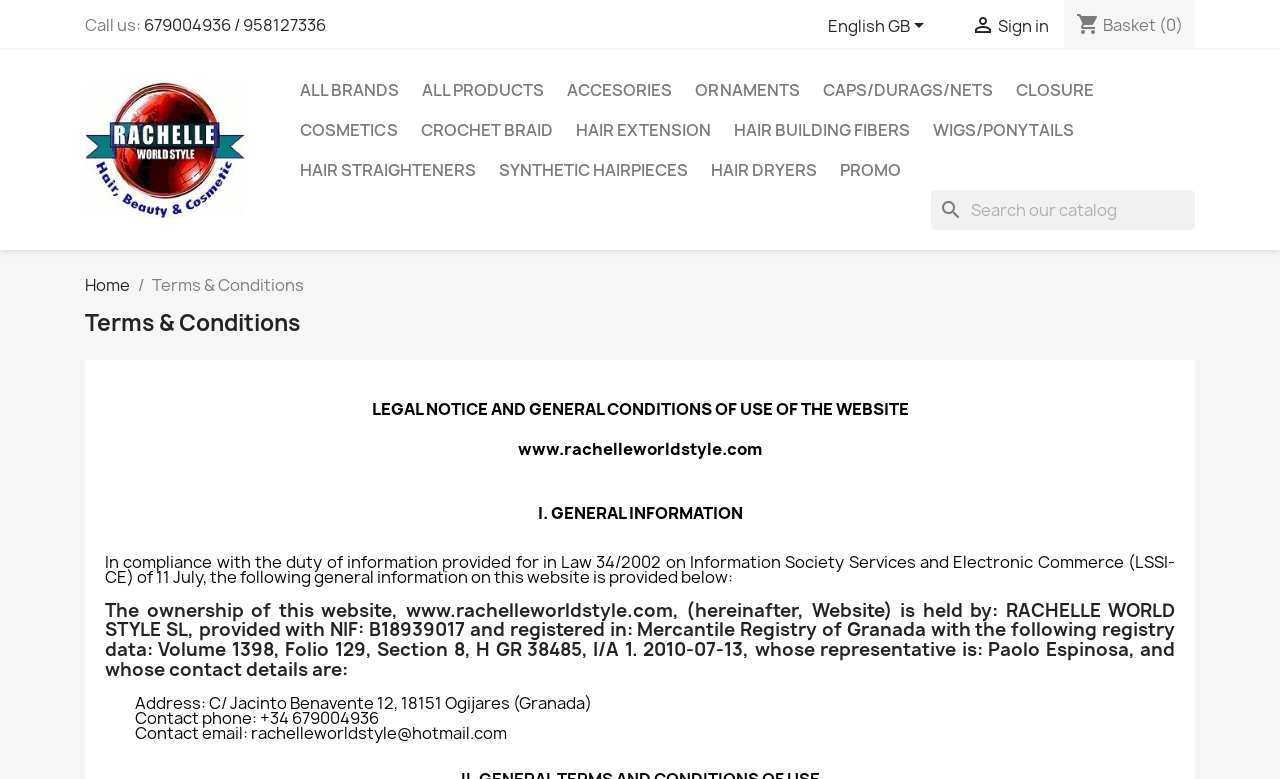What is the current number of items in the basket?
Look at the image and answer the question with a single word or phrase.

0